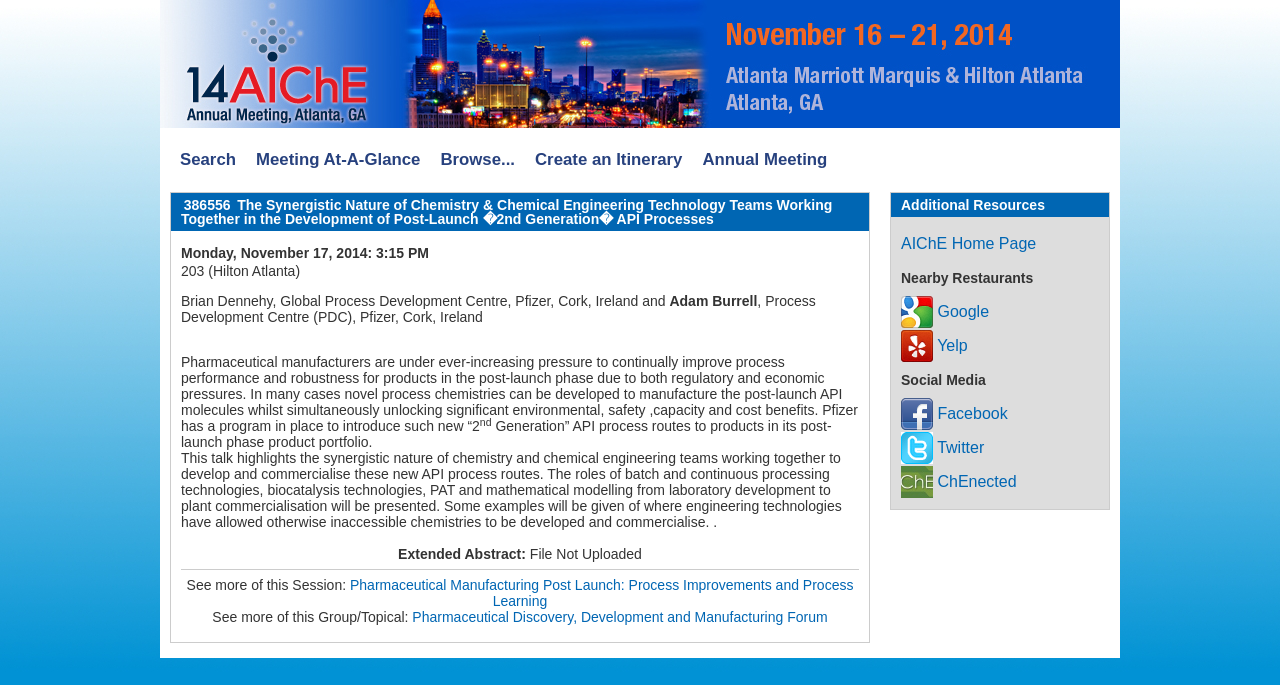From the screenshot, find the bounding box of the UI element matching this description: "AIChE Home Page". Supply the bounding box coordinates in the form [left, top, right, bottom], each a float between 0 and 1.

[0.704, 0.342, 0.81, 0.367]